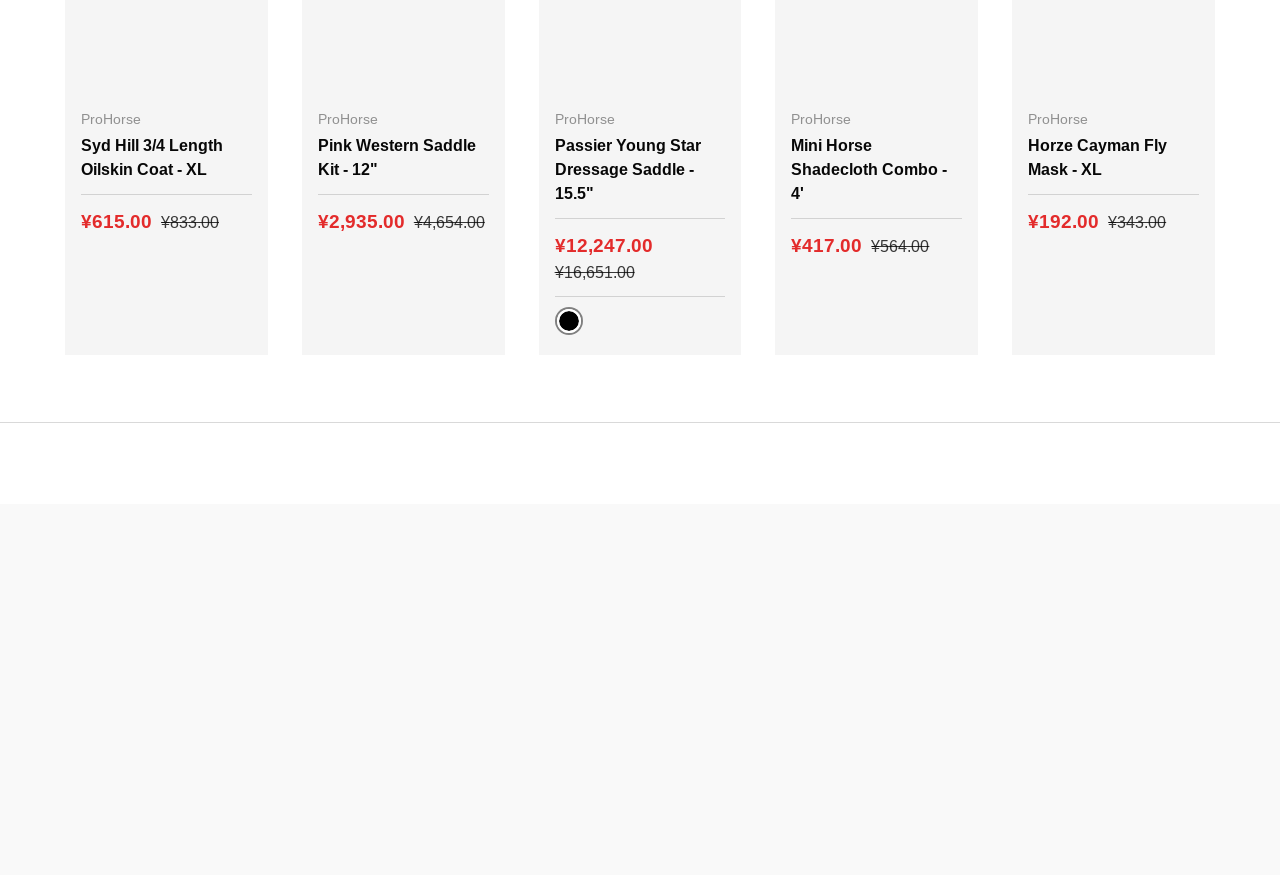Please indicate the bounding box coordinates for the clickable area to complete the following task: "Subscribe to the newsletter". The coordinates should be specified as four float numbers between 0 and 1, i.e., [left, top, right, bottom].

[0.891, 0.781, 0.95, 0.836]